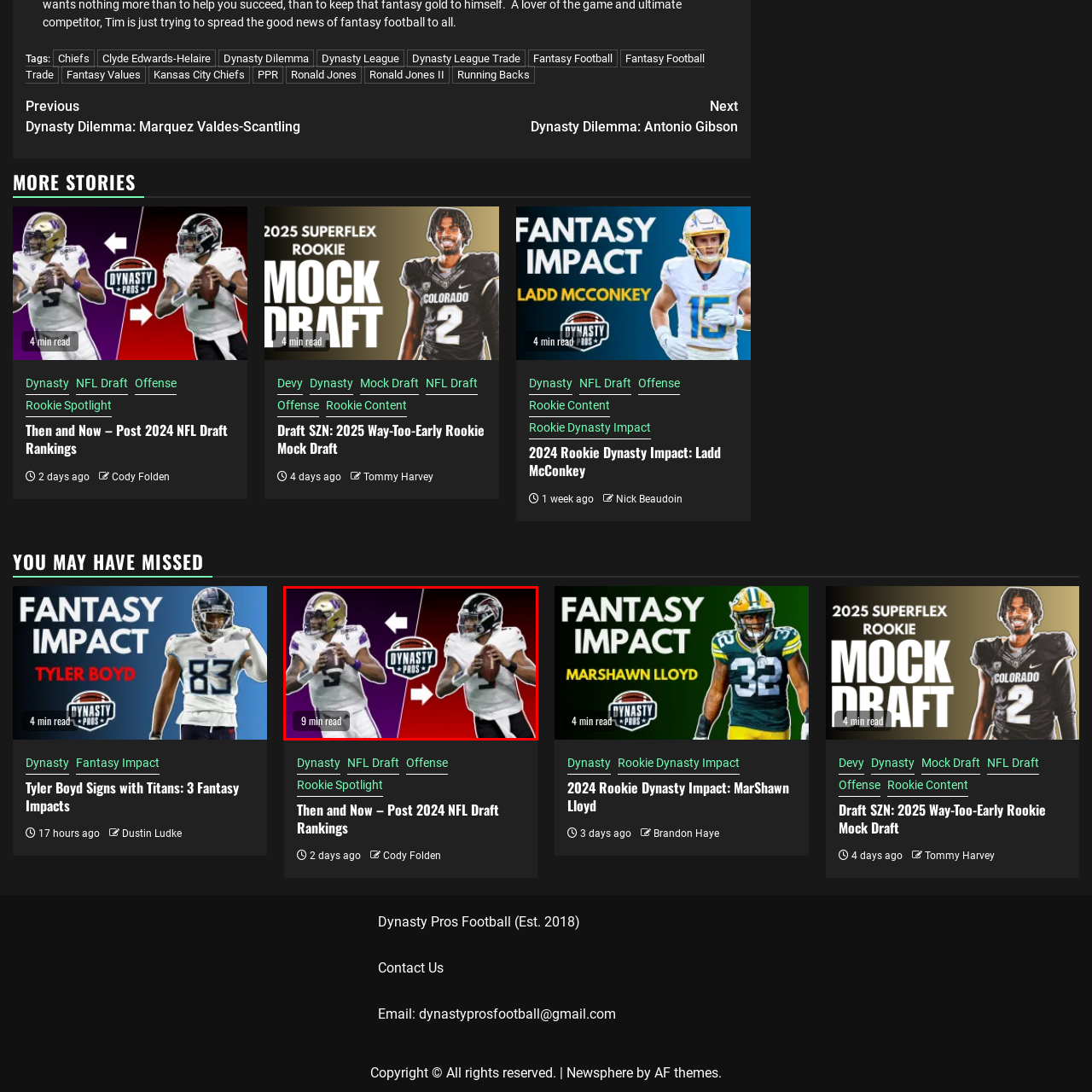Look closely at the image within the red bounding box, How long is the accompanying article or analysis? Respond with a single word or short phrase.

9 min read